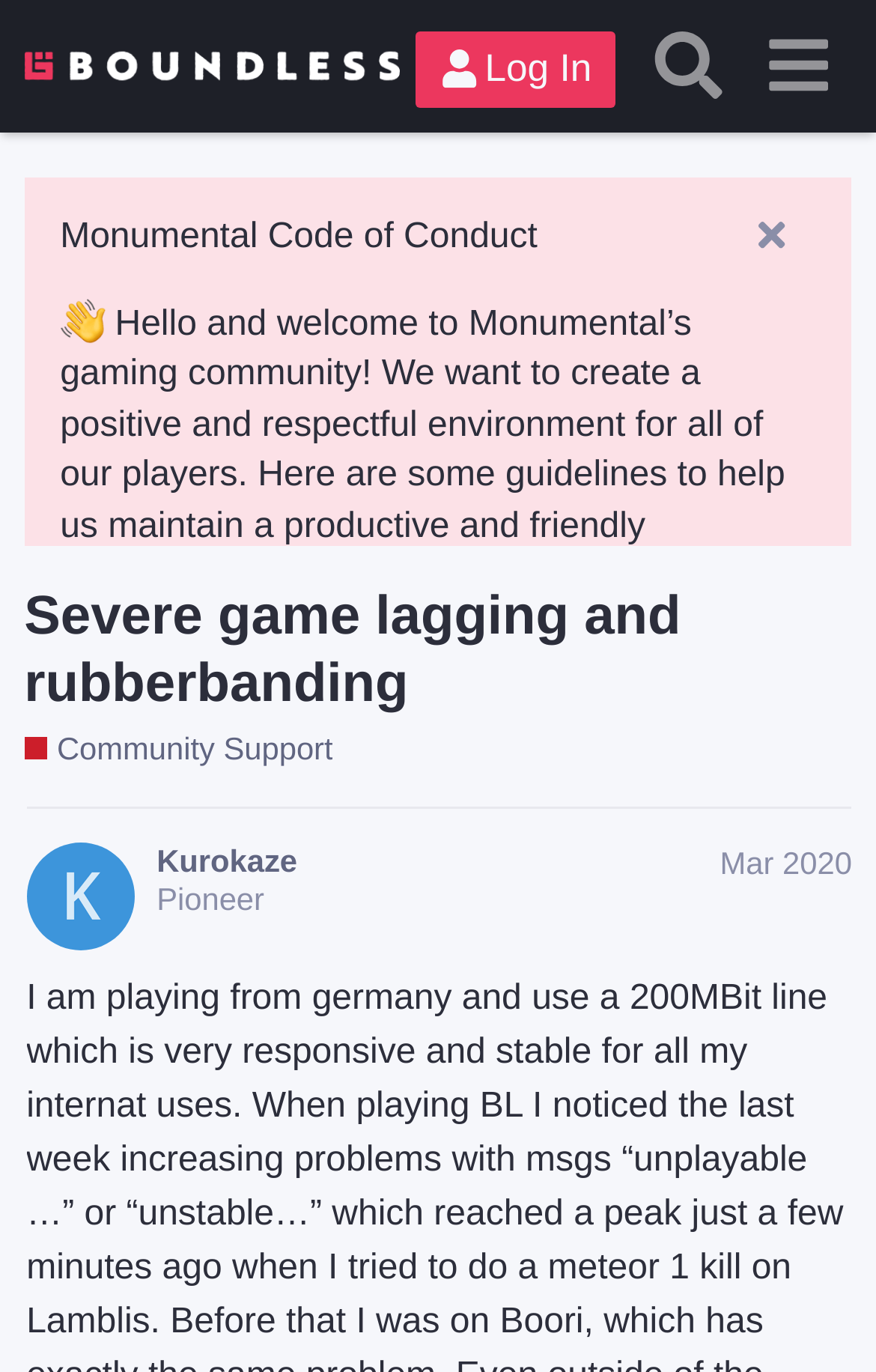What is the topic of the current discussion?
Can you provide a detailed and comprehensive answer to the question?

The topic of the current discussion can be found in the heading that says 'Severe game lagging and rubberbanding'. This heading is located below the community name and logo.